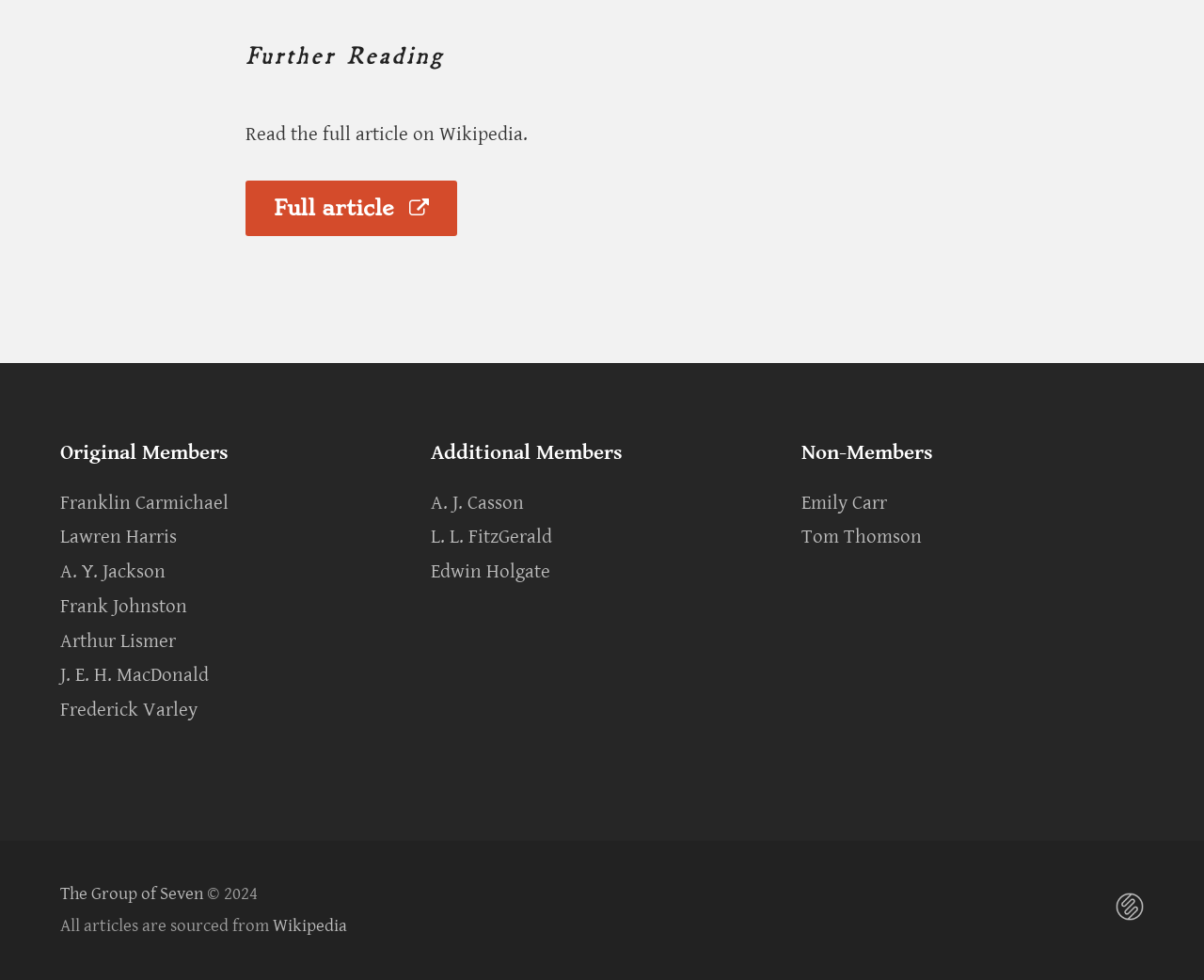Answer the following in one word or a short phrase: 
How many additional members are listed?

3